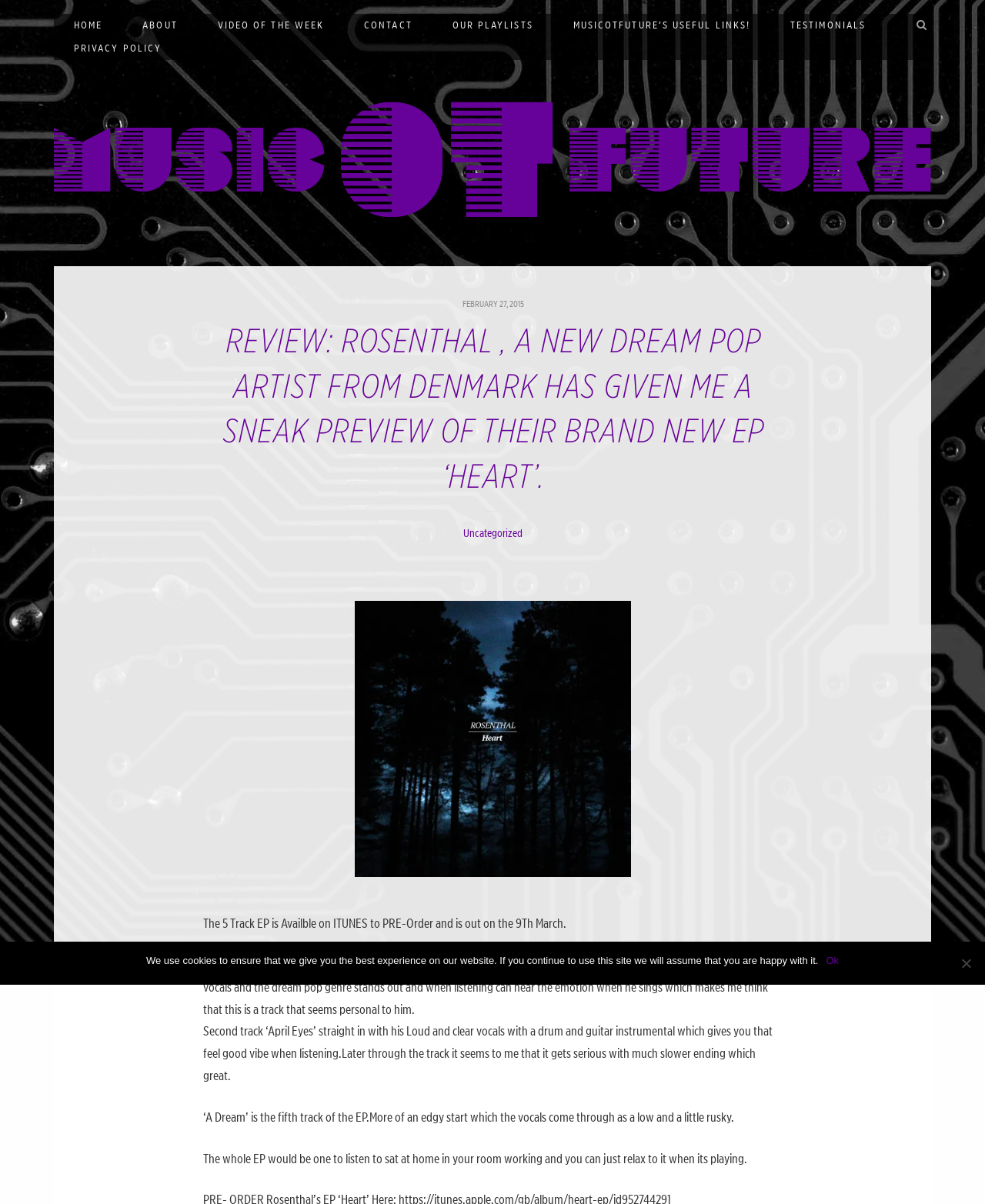What is the title of the first track of the EP?
Using the screenshot, give a one-word or short phrase answer.

Heart